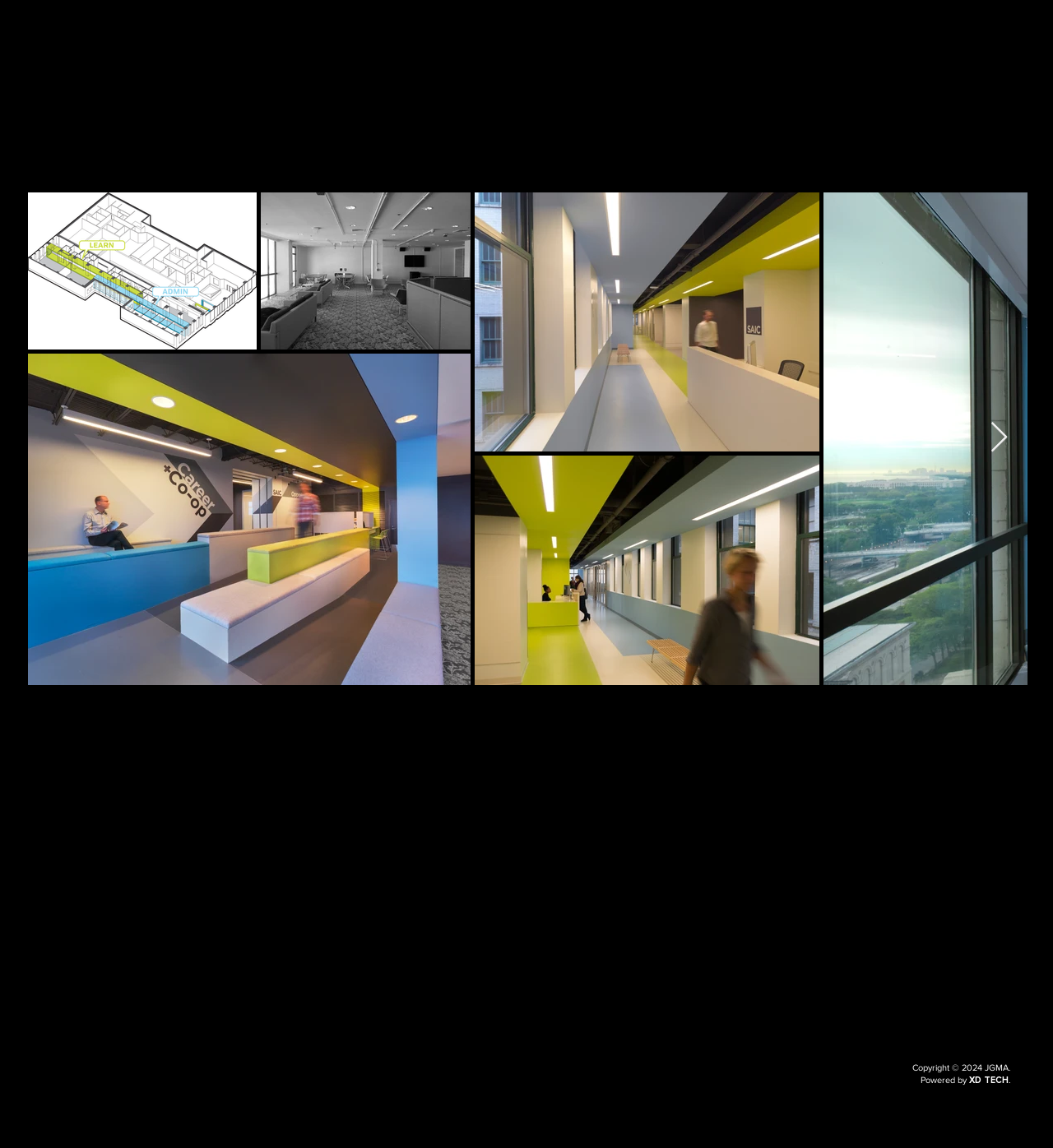Could you please study the image and provide a detailed answer to the question:
What are the social media platforms listed?

The social media platforms are listed in the 'Social Bar' section at the bottom of the webpage, which contains links to Facebook, Twitter, and LinkedIn.